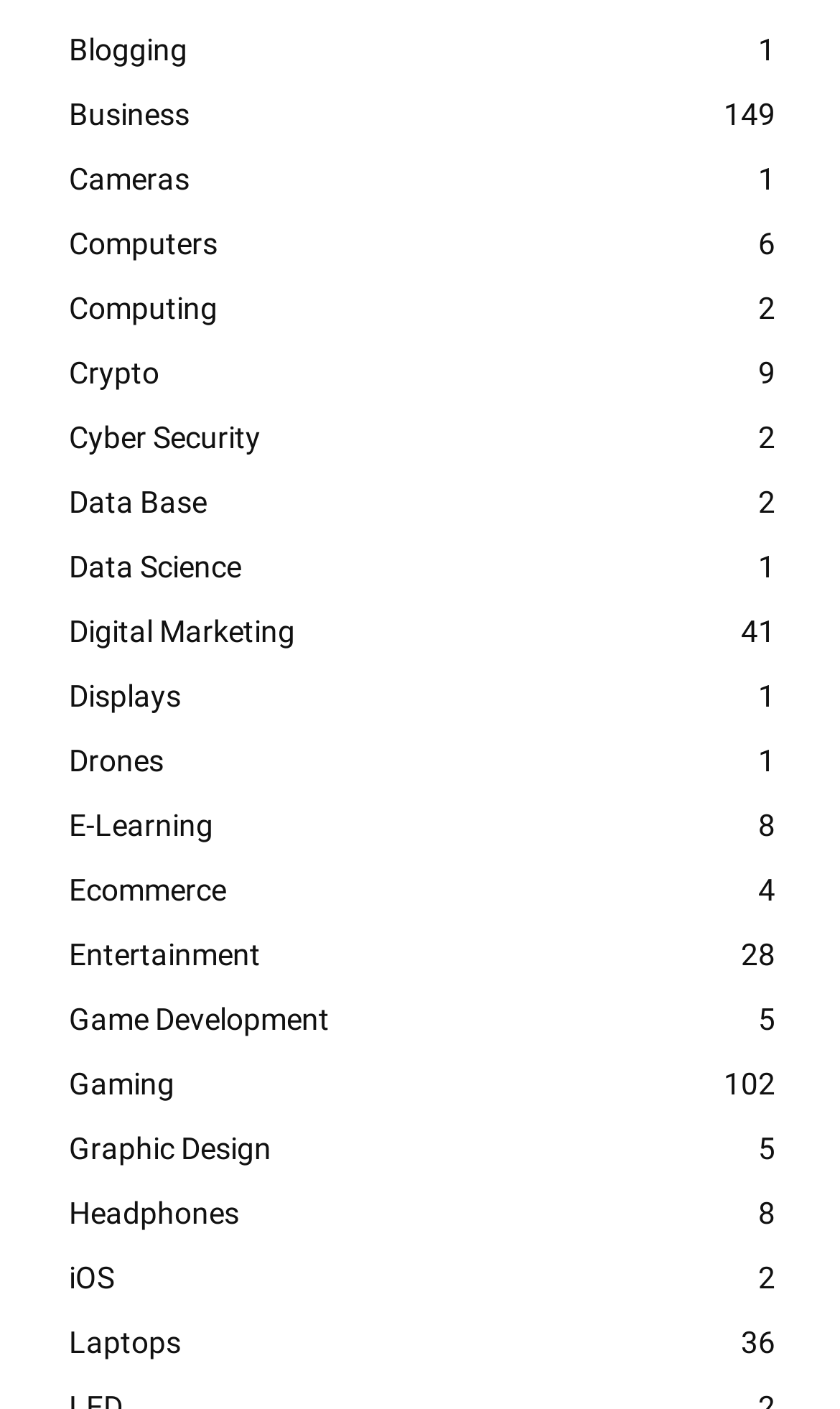Provide your answer to the question using just one word or phrase: Is there a category related to online education?

Yes